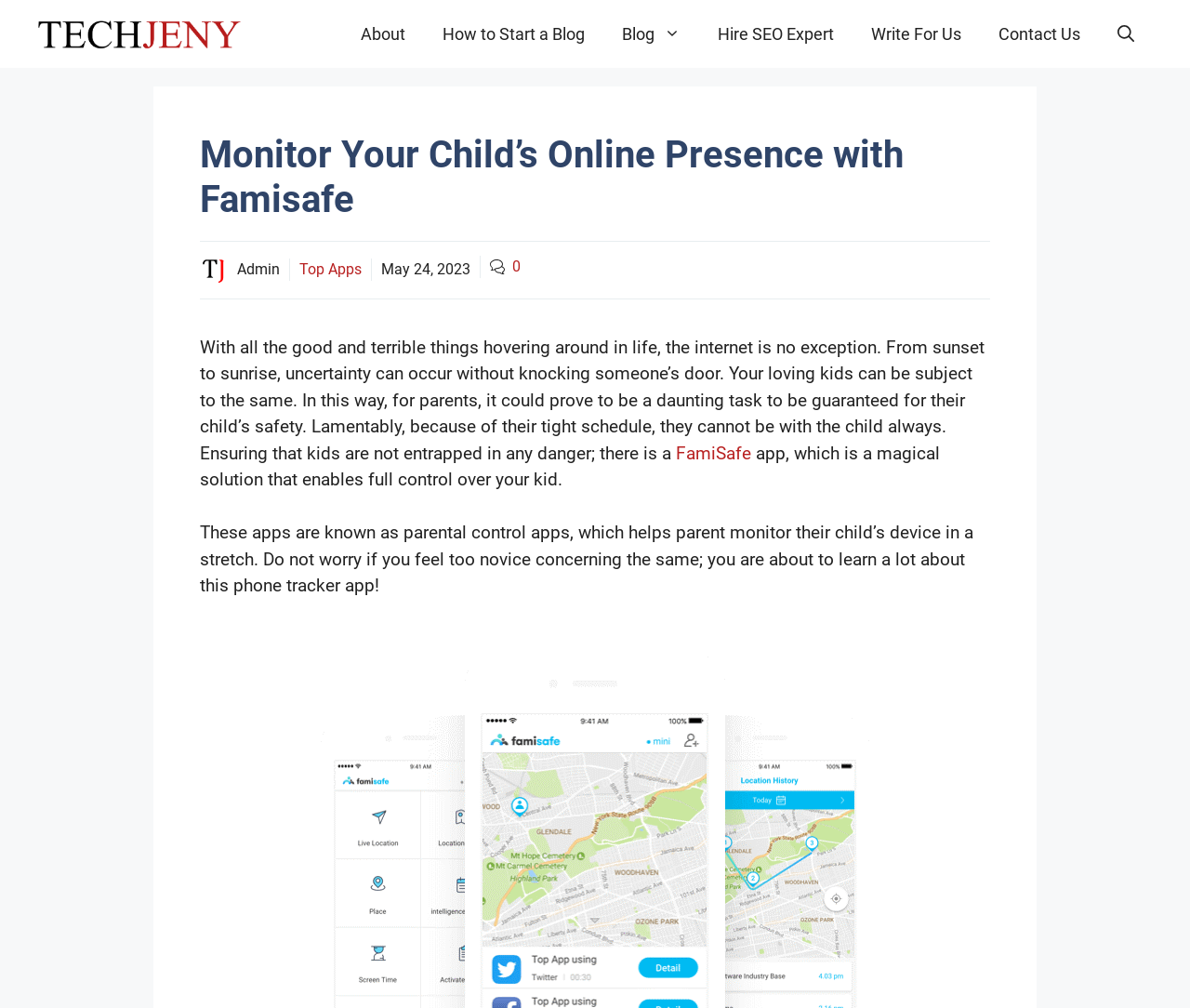Given the following UI element description: "Top Apps", find the bounding box coordinates in the webpage screenshot.

[0.252, 0.258, 0.304, 0.276]